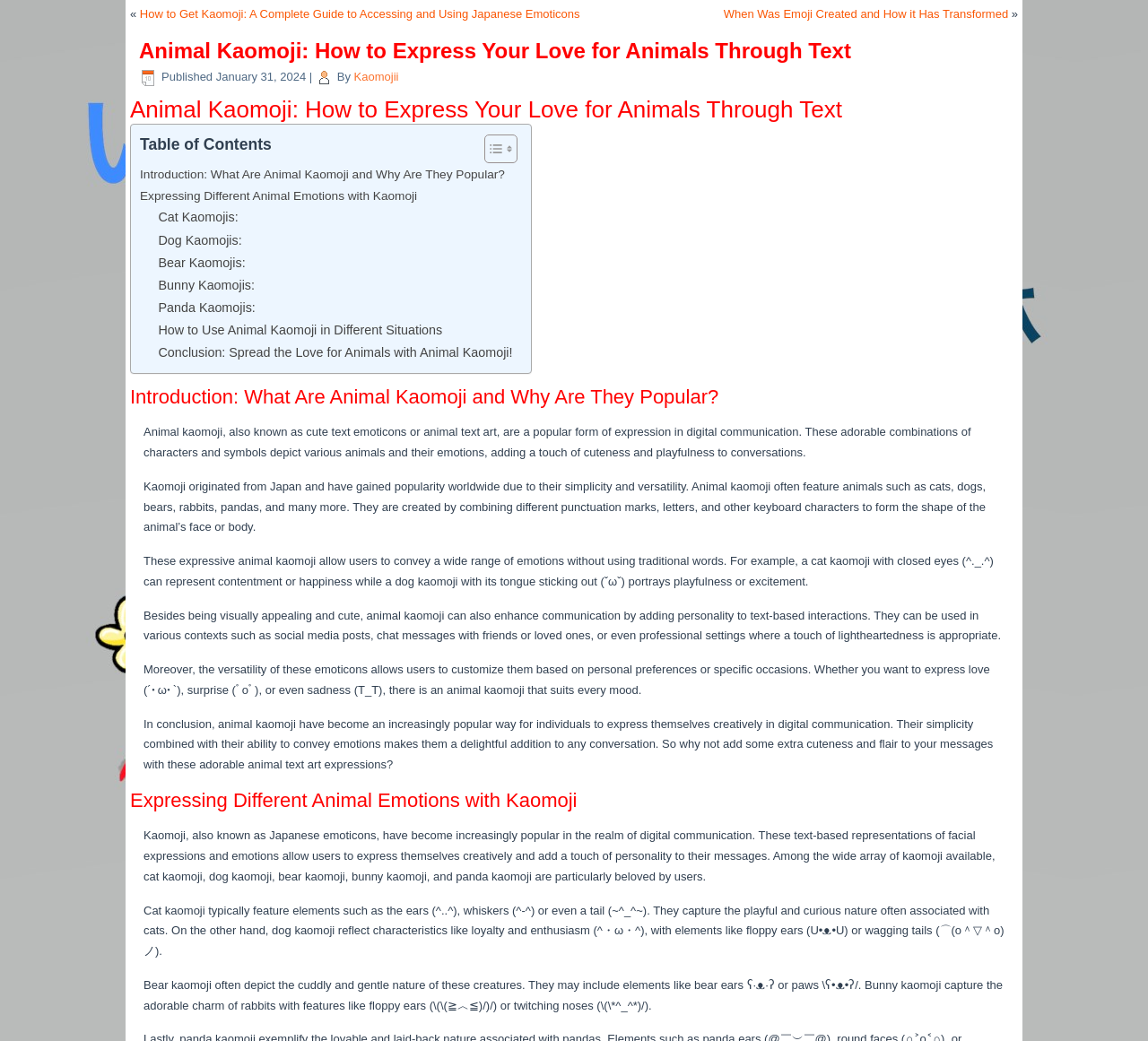Using the element description Toggle, predict the bounding box coordinates for the UI element. Provide the coordinates in (top-left x, top-left y, bottom-right x, bottom-right y) format with values ranging from 0 to 1.

[0.41, 0.128, 0.446, 0.157]